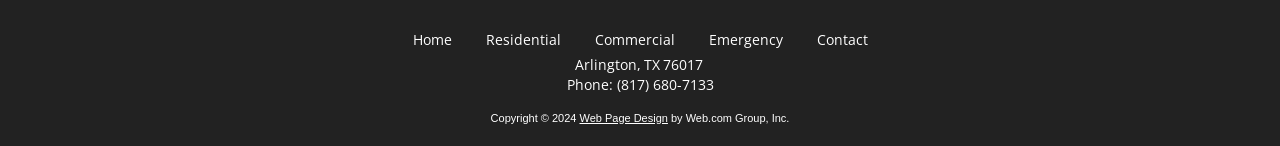Who designed the webpage?
Based on the image, provide a one-word or brief-phrase response.

Web.com Group, Inc.